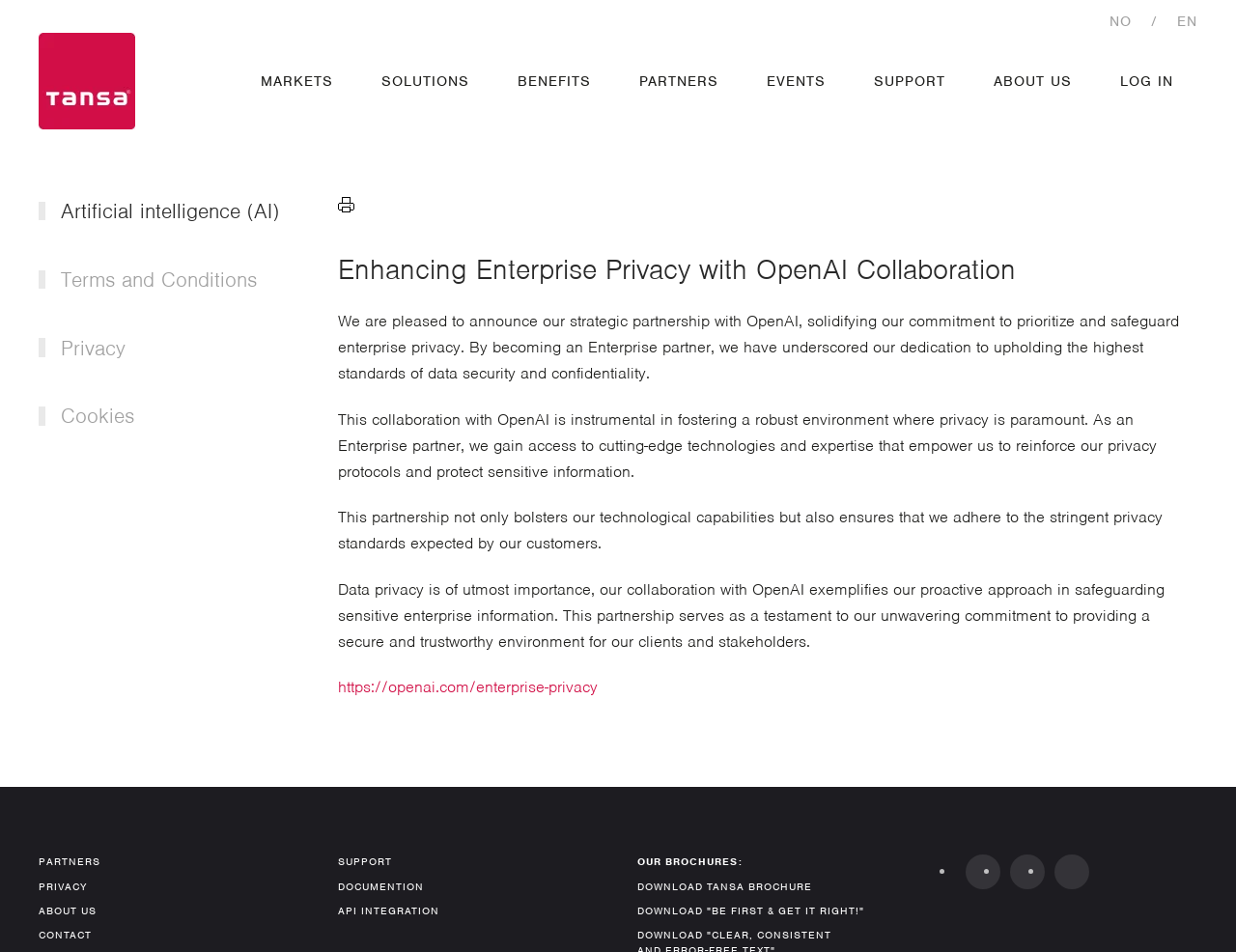What is the main topic of the webpage?
Please answer using one word or phrase, based on the screenshot.

Artificial intelligence (AI)